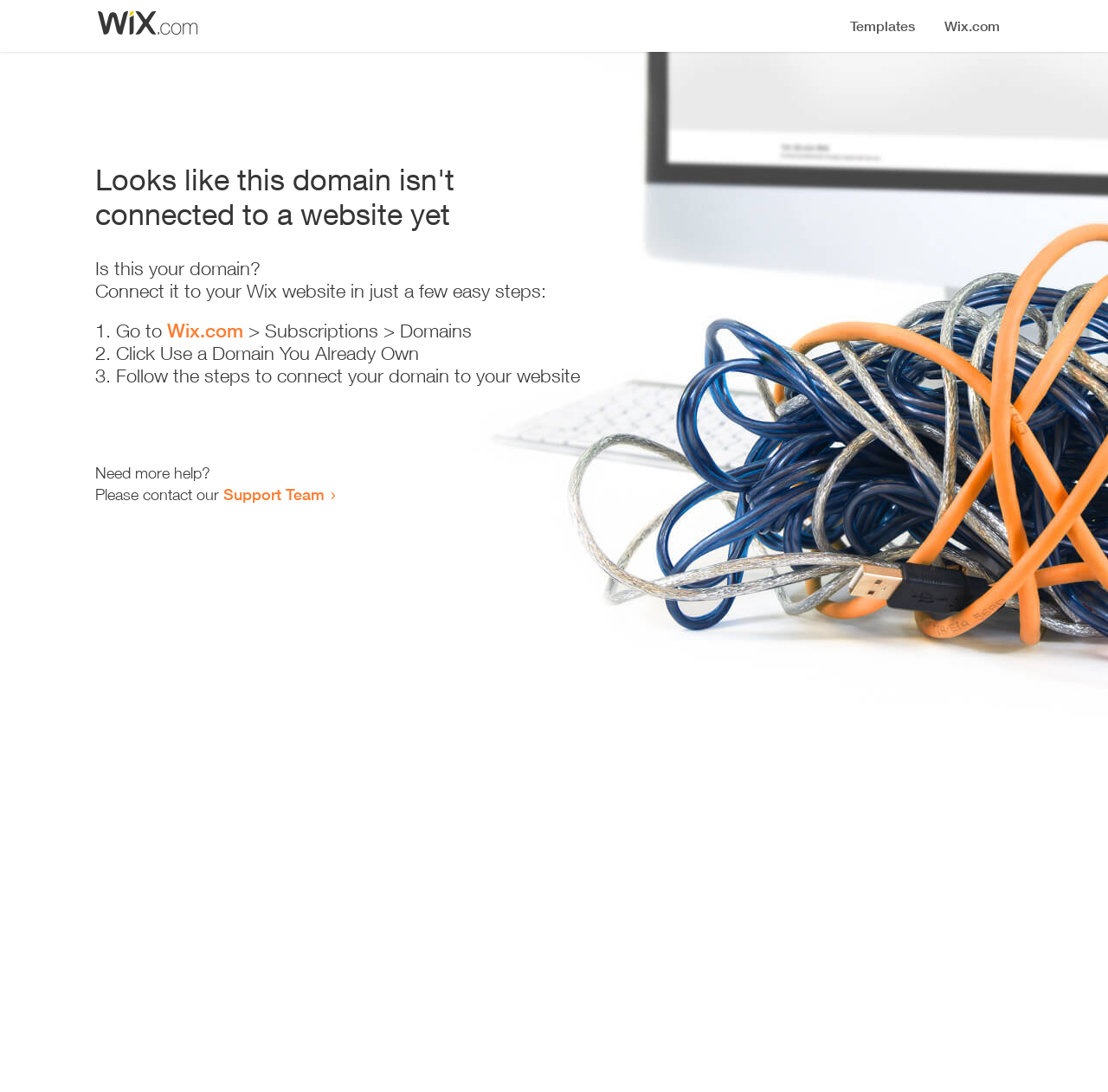Please provide a one-word or short phrase answer to the question:
How many steps are required to connect the domain?

3